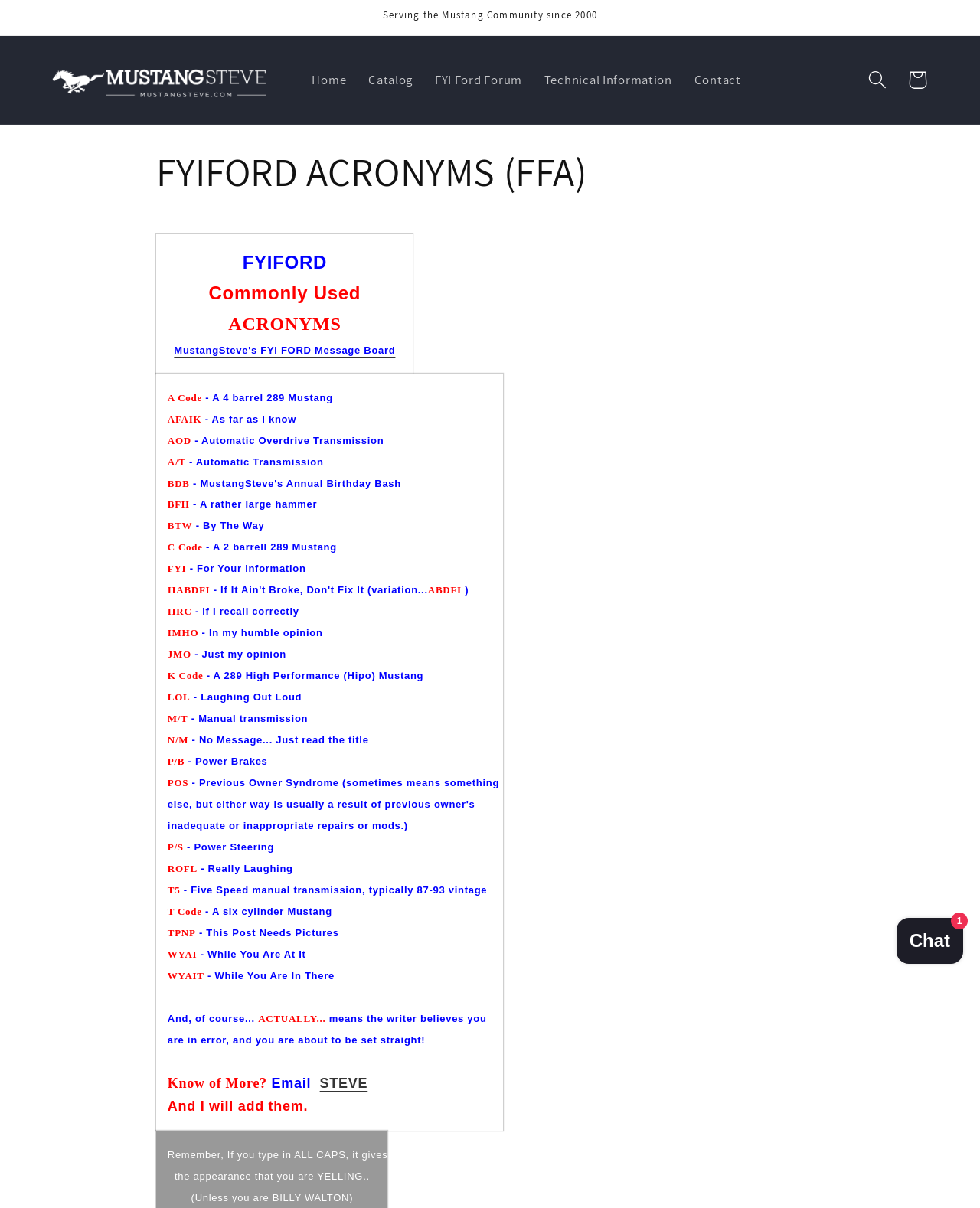Please locate the bounding box coordinates of the element that needs to be clicked to achieve the following instruction: "Search for something". The coordinates should be four float numbers between 0 and 1, i.e., [left, top, right, bottom].

[0.874, 0.049, 0.916, 0.083]